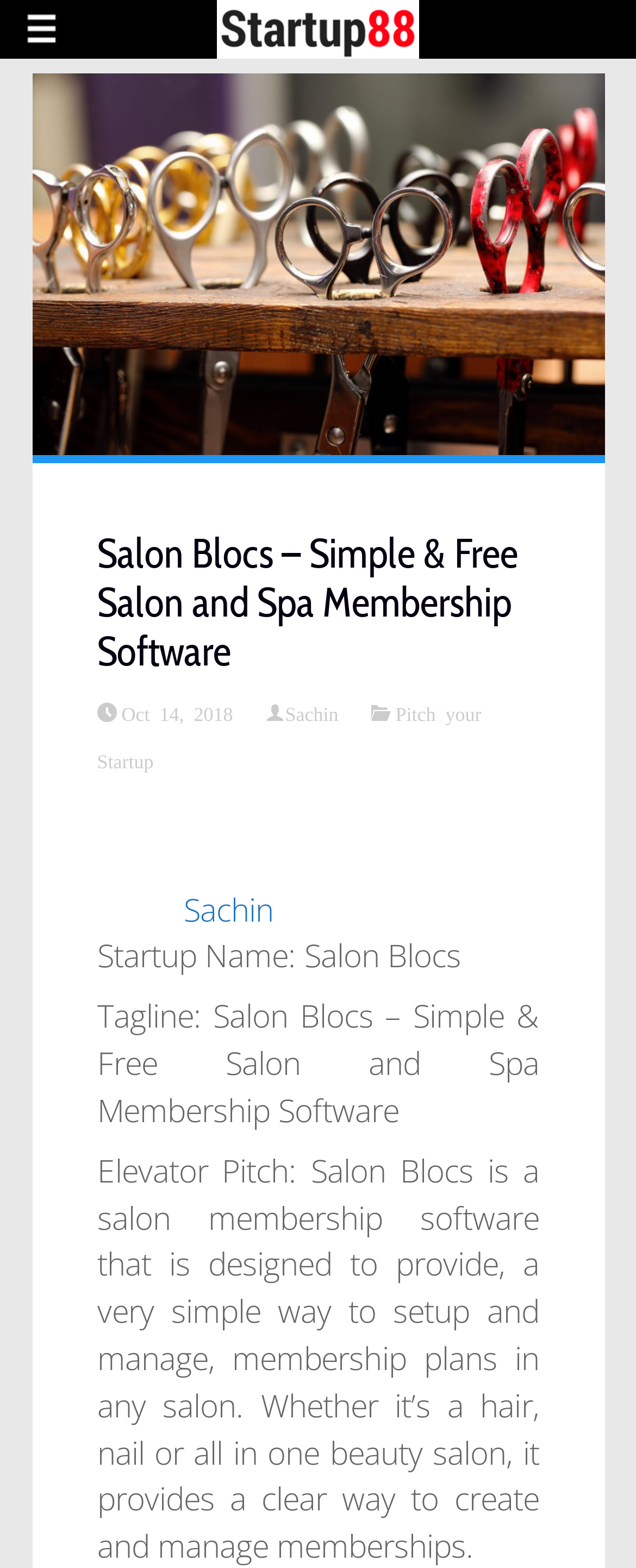Describe every aspect of the webpage comprehensively.

The webpage appears to be a startup profile page, specifically for "Salon Blocs", a salon membership software. At the top, there is a heading "Startup88" with a corresponding image on the left side. Below this, there are two icons, likely social media links, positioned side by side.

The main content area is divided into two sections. On the left, there is a header section with the title "Salon Blocs – Simple & Free Salon and Spa Membership Software" in a large font size. Below this, there are three links: "Oct 14, 2018", "Sachin", and "Pitch your Startup". The "Sachin" link is duplicated below, possibly a navigation or profile link.

On the right side of the main content area, there are three blocks of text. The first block displays the startup name "Salon Blocs" and its tagline "Salon Blocs – Simple & Free Salon and Spa Membership Software". The second block shows the elevator pitch, which describes the software's purpose and features in detail. The text is arranged in a single paragraph, spanning the entire width of the content area.

Overall, the webpage has a simple and clean layout, with a focus on presenting the startup's information in a clear and concise manner.